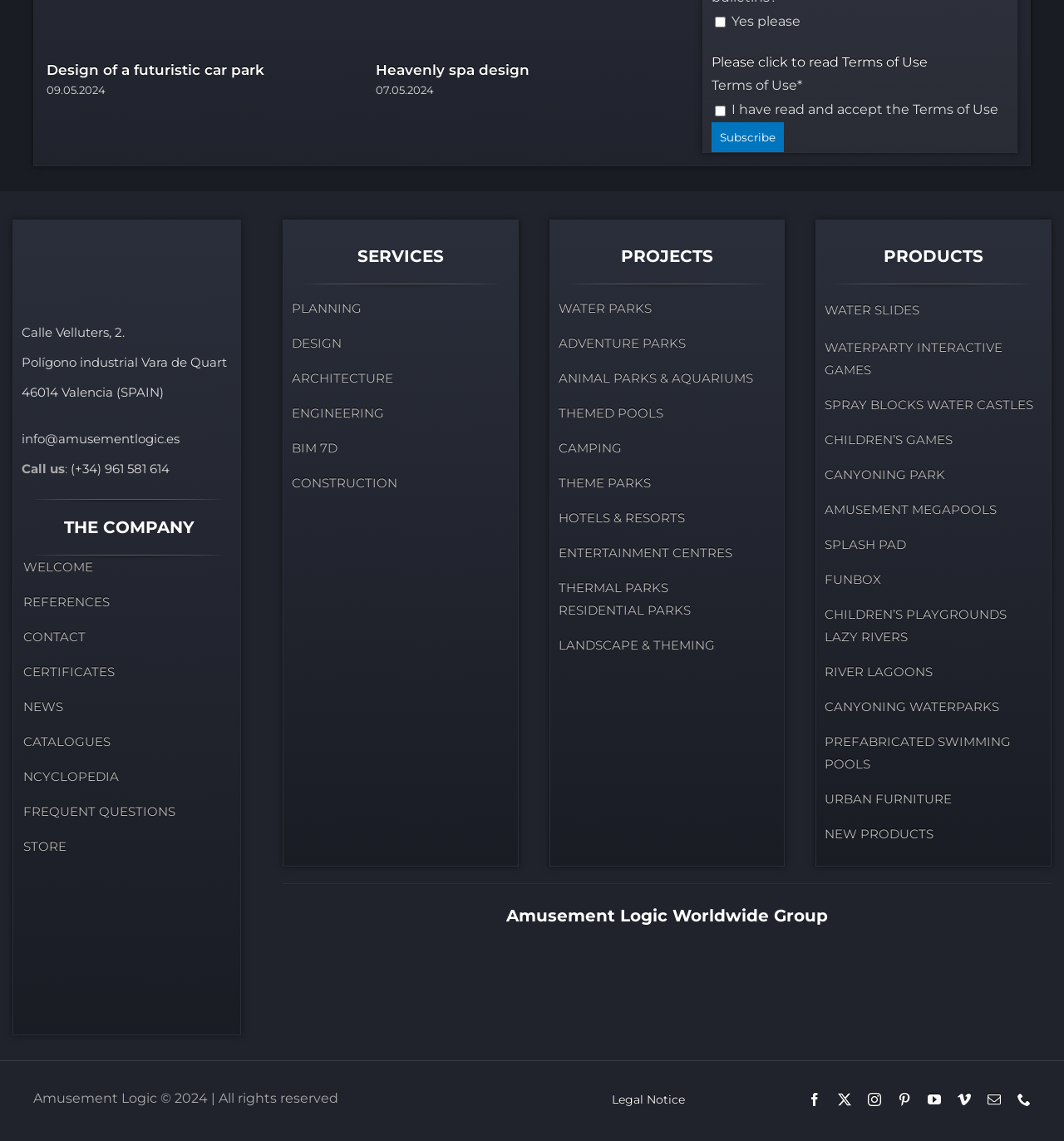What is the link text above the '09.05.2024' date?
From the screenshot, supply a one-word or short-phrase answer.

Design of a futuristic car park